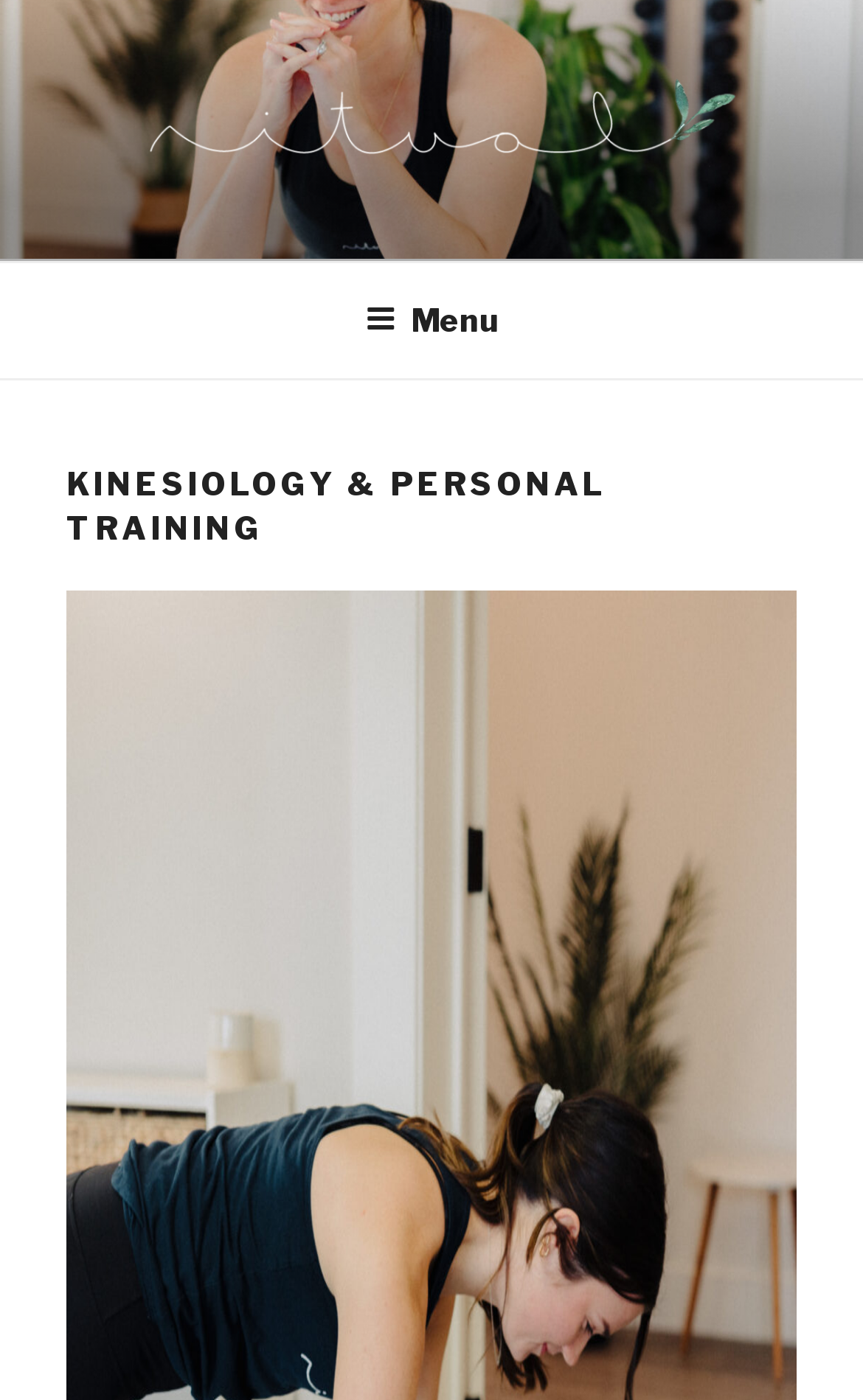What is the headline of the webpage?

KINESIOLOGY & PERSONAL TRAINING